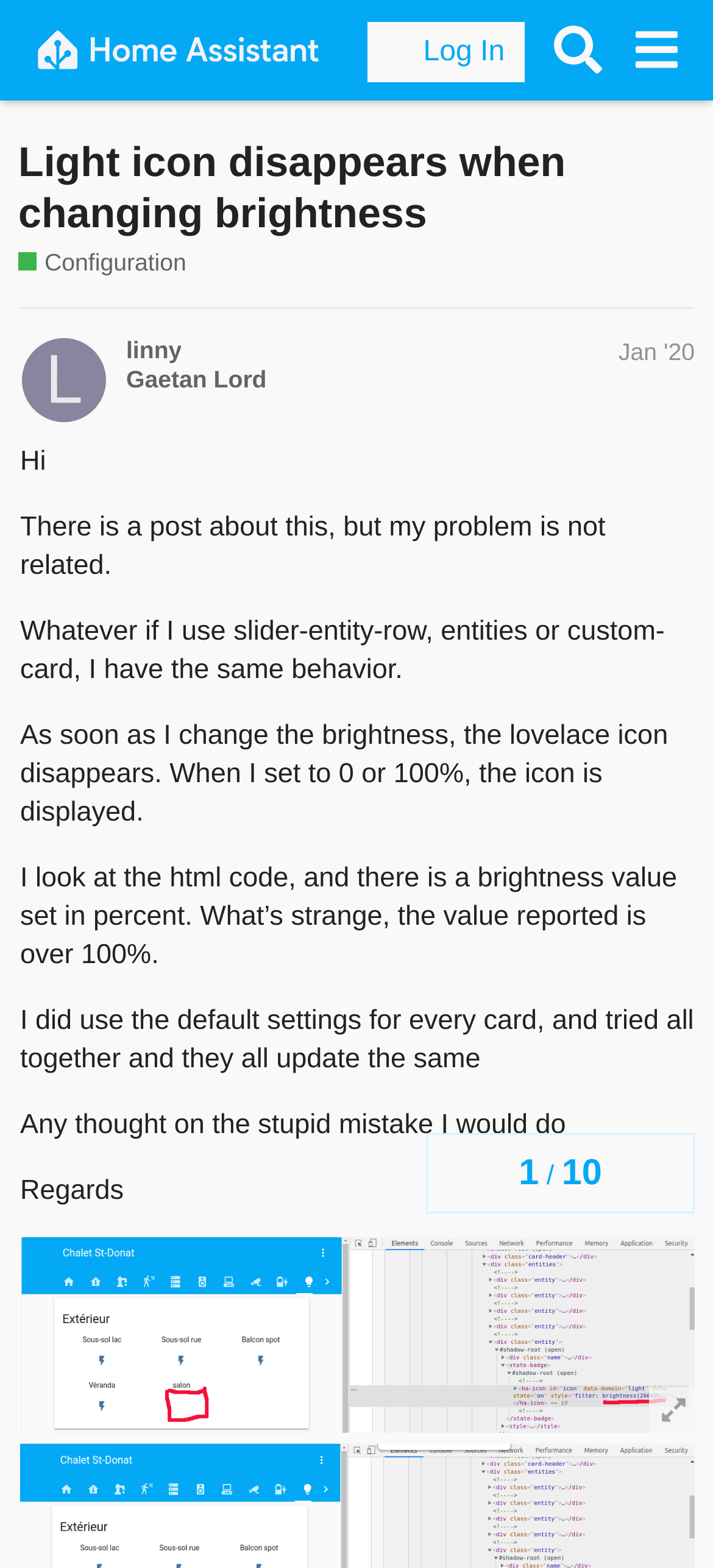Using the webpage screenshot, find the UI element described by aria-label="menu" title="menu". Provide the bounding box coordinates in the format (top-left x, top-left y, bottom-right x, bottom-right y), ensuring all values are floating point numbers between 0 and 1.

[0.865, 0.007, 0.974, 0.057]